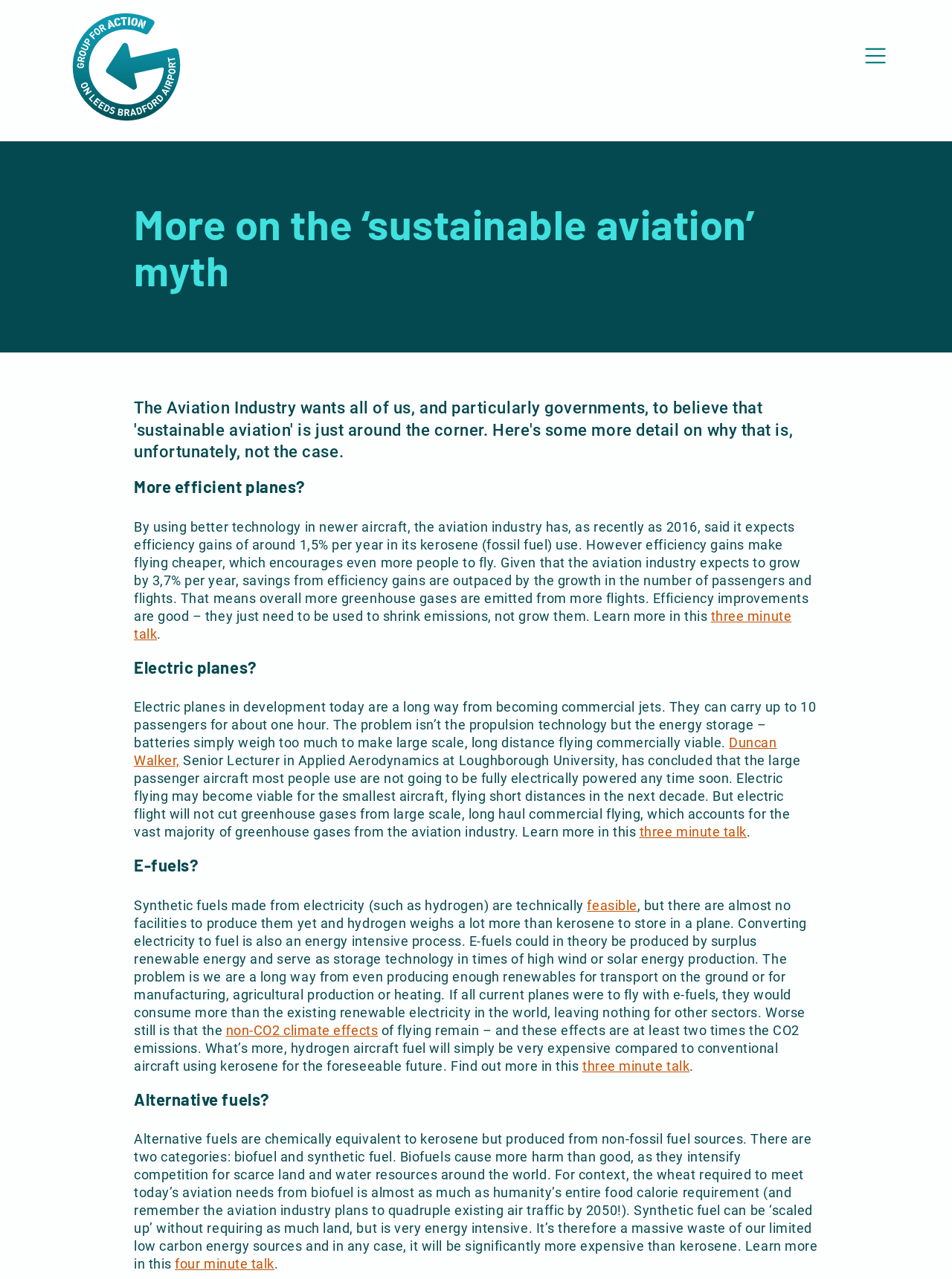What is the expected efficiency gain in kerosene use per year?
Using the image as a reference, answer the question in detail.

According to the text, 'By using better technology in newer aircraft, the aviation industry has, as recently as 2016, said it expects efficiency gains of around 1,5% per year in its kerosene (fossil fuel) use.'